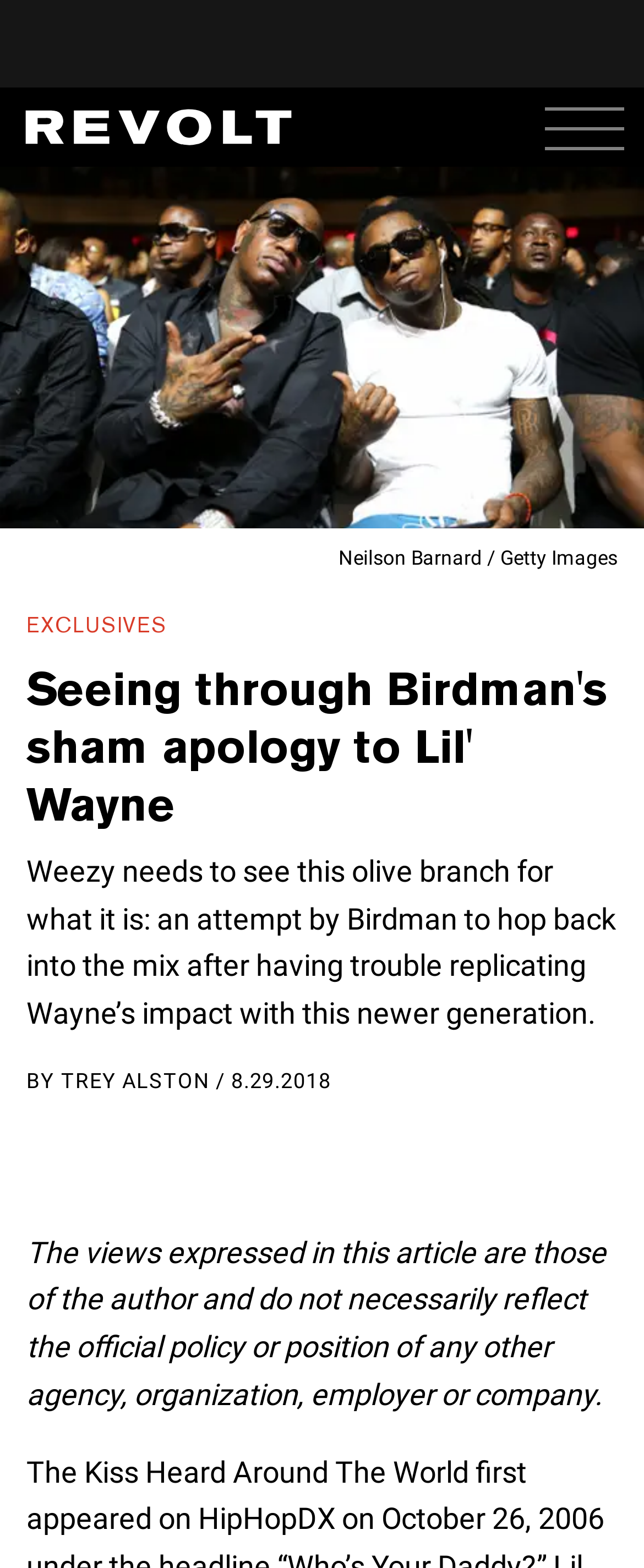Use a single word or phrase to answer the question: 
What is the category of the article?

EXCLUSIVES